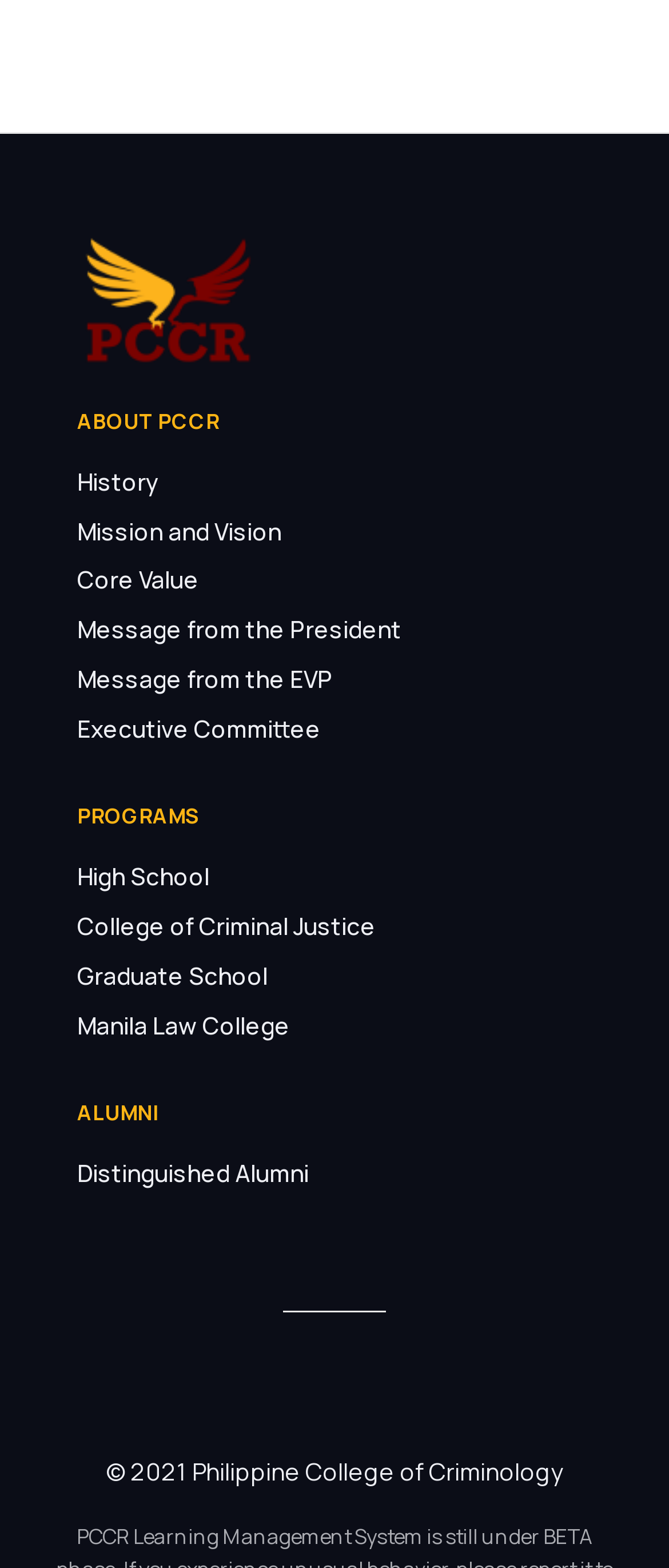Determine the bounding box coordinates of the region I should click to achieve the following instruction: "Read the message from the EVP". Ensure the bounding box coordinates are four float numbers between 0 and 1, i.e., [left, top, right, bottom].

[0.115, 0.424, 0.497, 0.443]